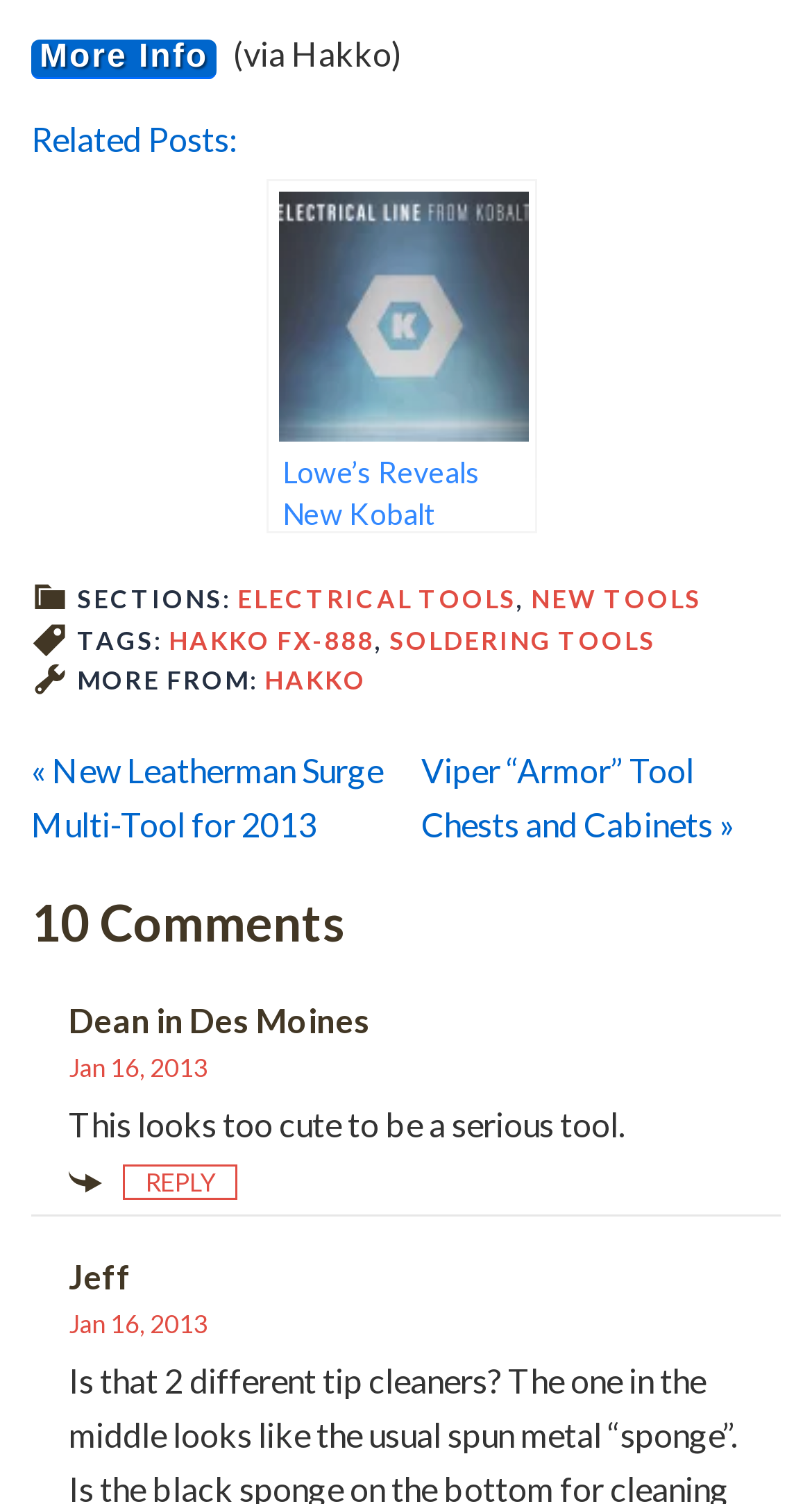Please determine the bounding box coordinates of the section I need to click to accomplish this instruction: "Read 'Related Posts:' section".

[0.038, 0.079, 0.962, 0.112]